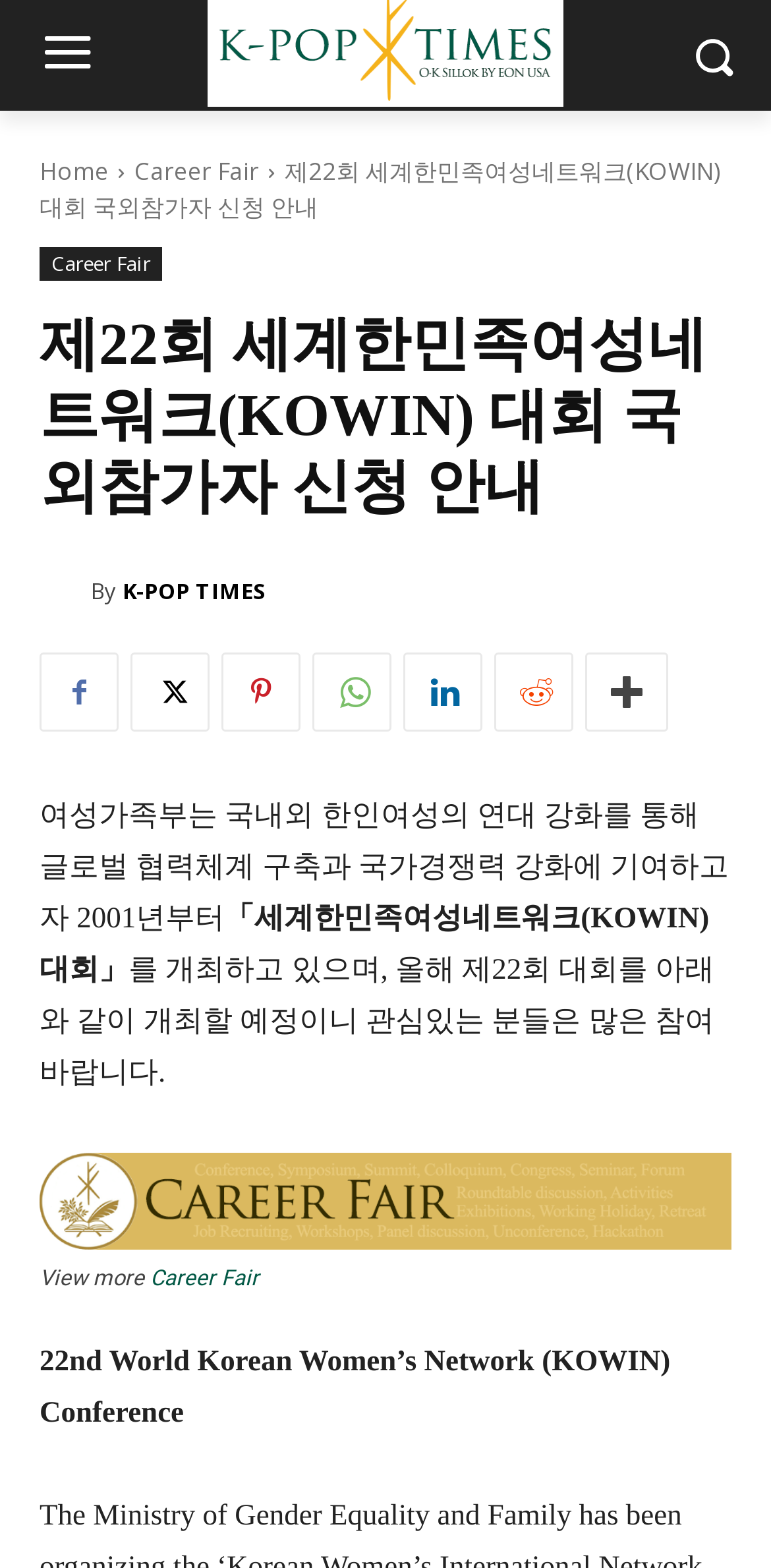Bounding box coordinates must be specified in the format (top-left x, top-left y, bottom-right x, bottom-right y). All values should be floating point numbers between 0 and 1. What are the bounding box coordinates of the UI element described as: Career Fair

[0.174, 0.098, 0.336, 0.12]